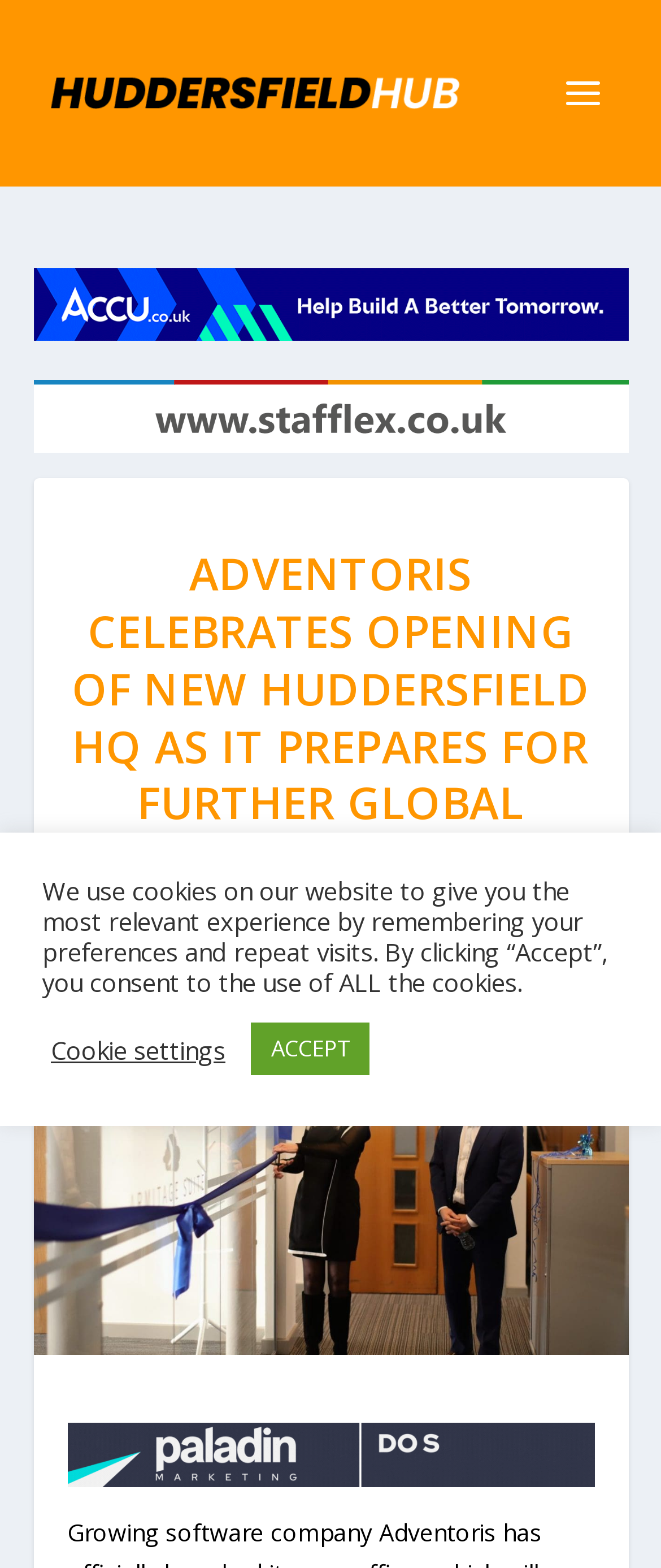Please determine the bounding box coordinates, formatted as (top-left x, top-left y, bottom-right x, bottom-right y), with all values as floating point numbers between 0 and 1. Identify the bounding box of the region described as: ACCEPT

[0.379, 0.652, 0.559, 0.686]